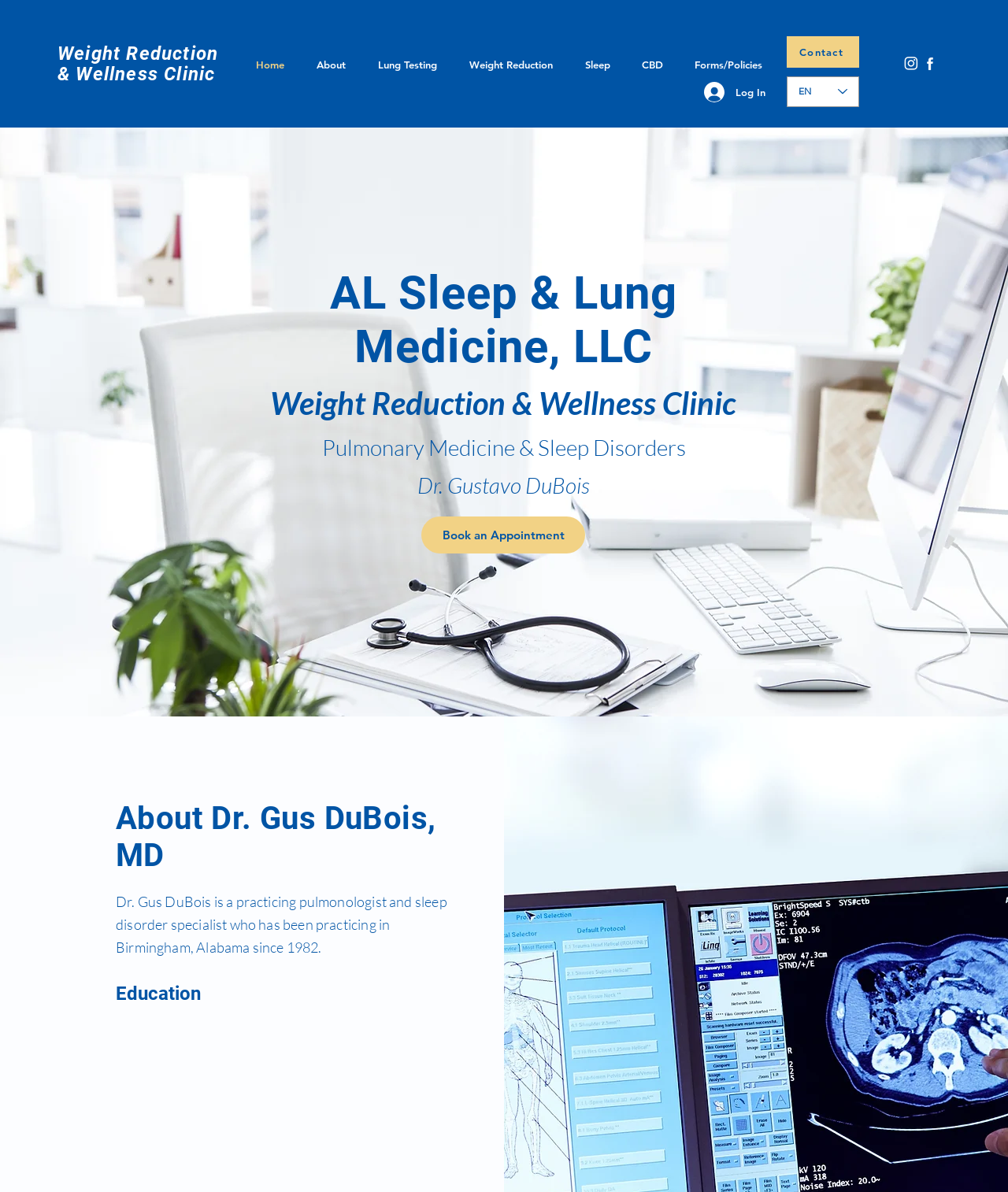What is the purpose of the 'Book an Appointment' link?
Please answer the question with a detailed response using the information from the screenshot.

I found the answer by looking at the link element with the text 'Book an Appointment' which is located near the top of the webpage, indicating that it is a call-to-action to book an appointment with the clinic.